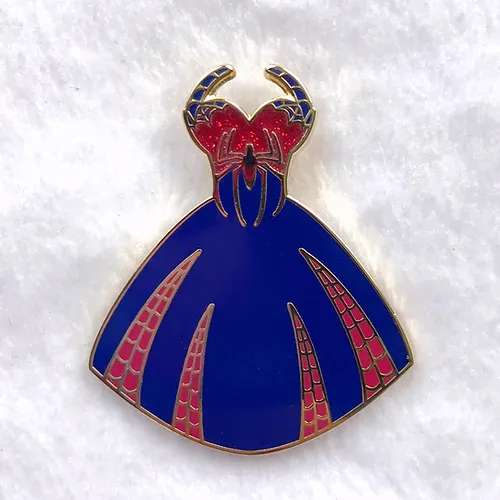What is the material of the pin?
Refer to the image and give a detailed answer to the question.

The caption states that the pin is 'crafted from durable hard enamel', which suggests that the material used to make the pin is hard enamel.